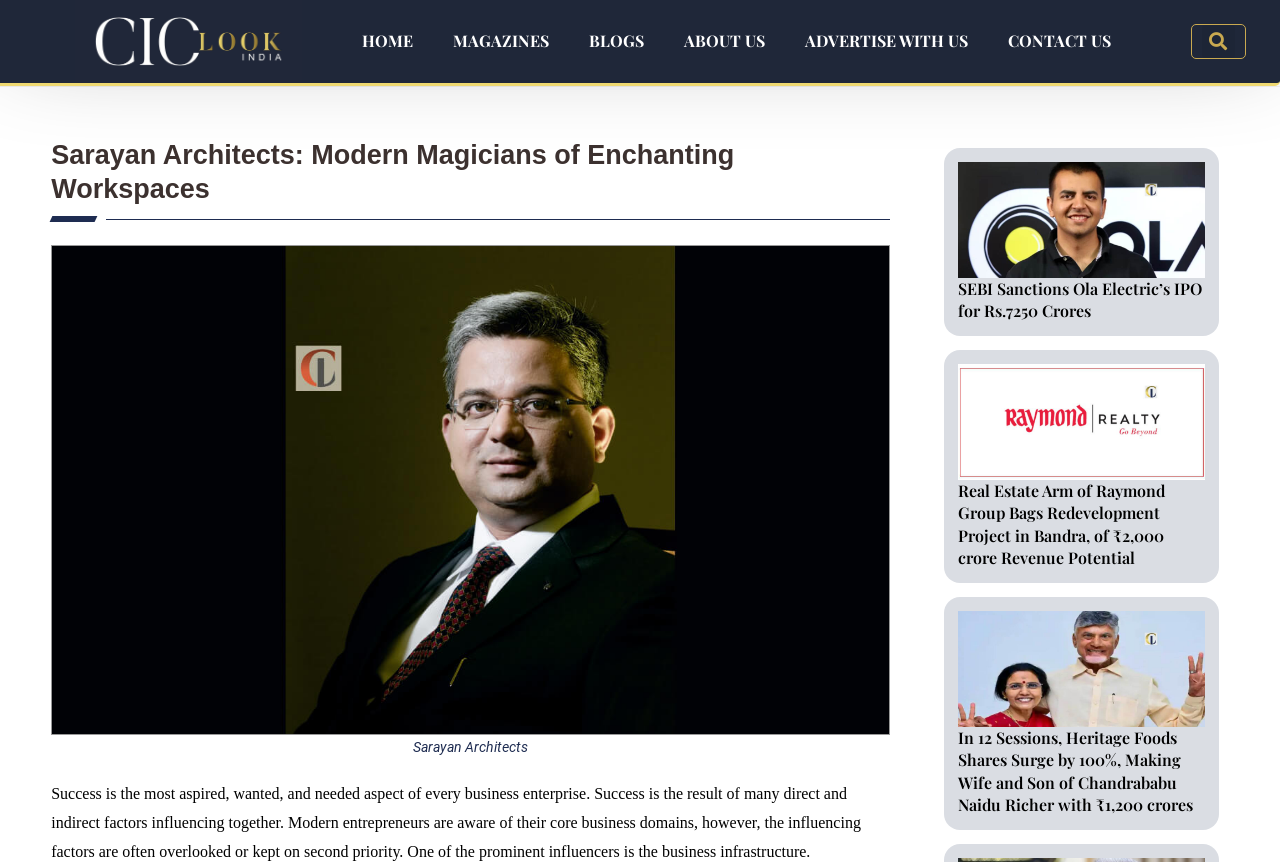What is the purpose of the search button?
Please use the image to deliver a detailed and complete answer.

The search button is likely used to search for content within the website, as it is accompanied by a search input field and is a common functionality found on many websites.